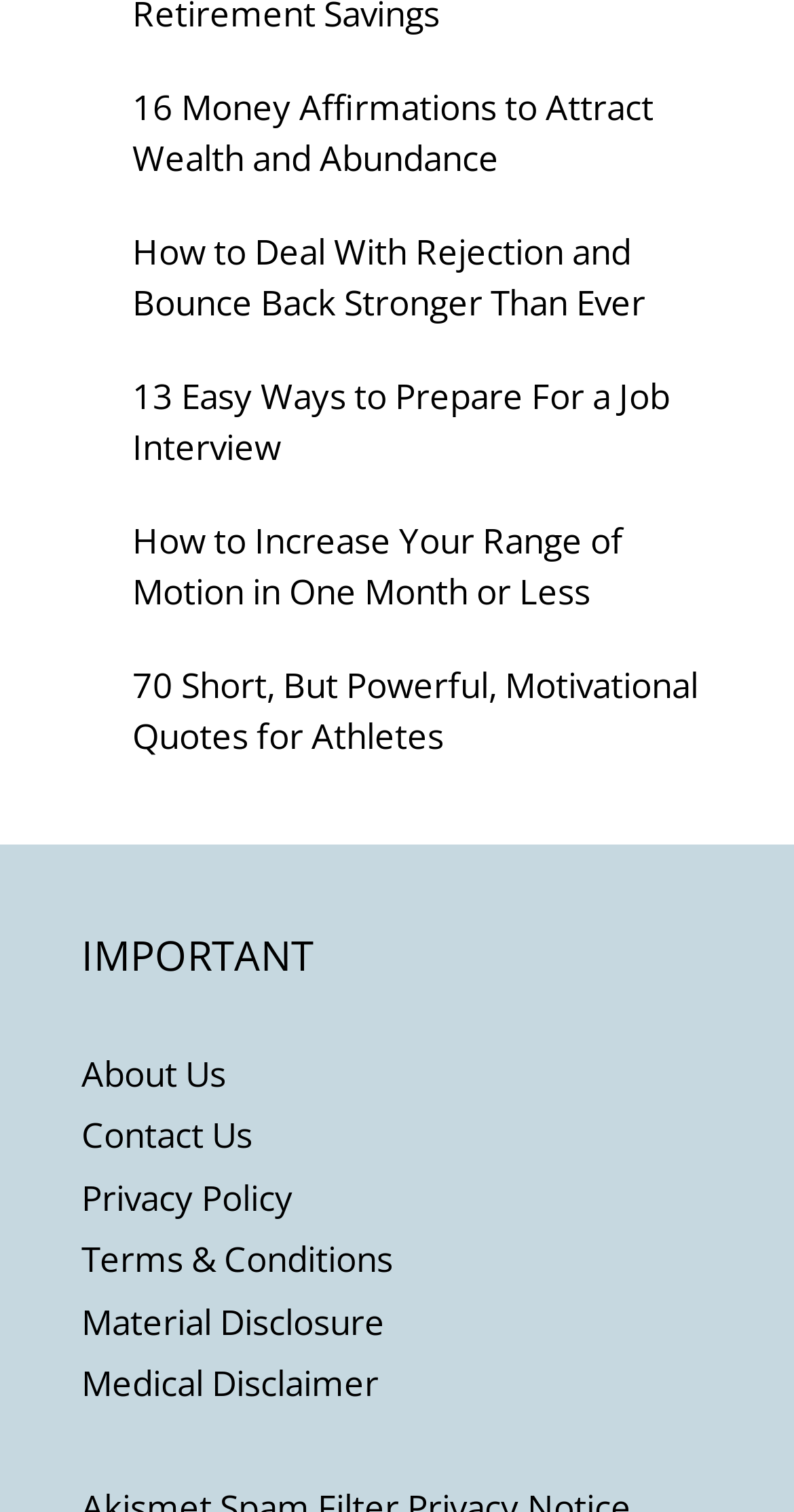Locate the bounding box coordinates of the element that needs to be clicked to carry out the instruction: "Learn how to deal with rejection". The coordinates should be given as four float numbers ranging from 0 to 1, i.e., [left, top, right, bottom].

[0.167, 0.15, 0.813, 0.216]